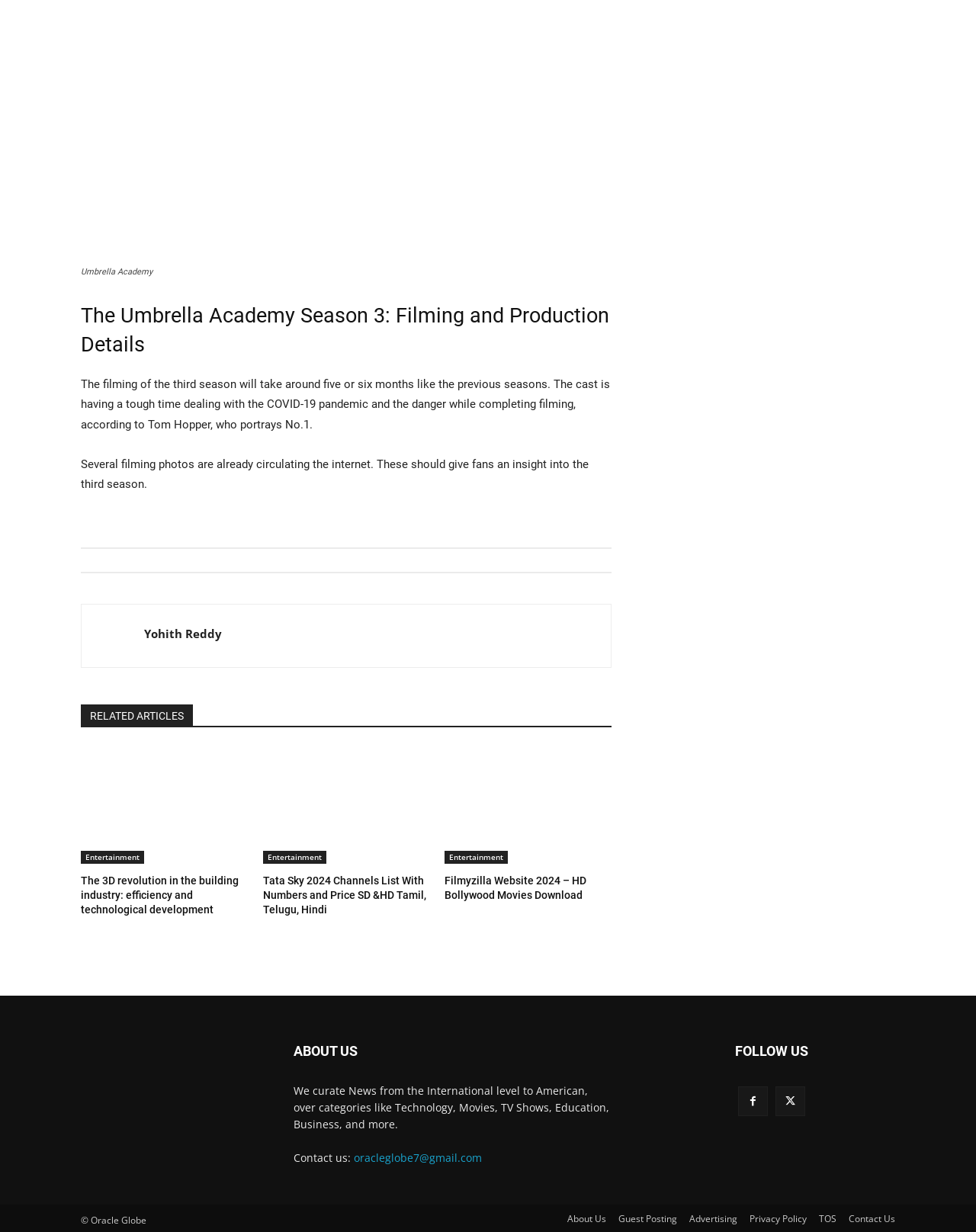Who is the actor mentioned in the article about The Umbrella Academy Season 3?
Can you provide an in-depth and detailed response to the question?

The article mentions Tom Hopper, who portrays No.1, discussing the challenges of filming during the COVID-19 pandemic.